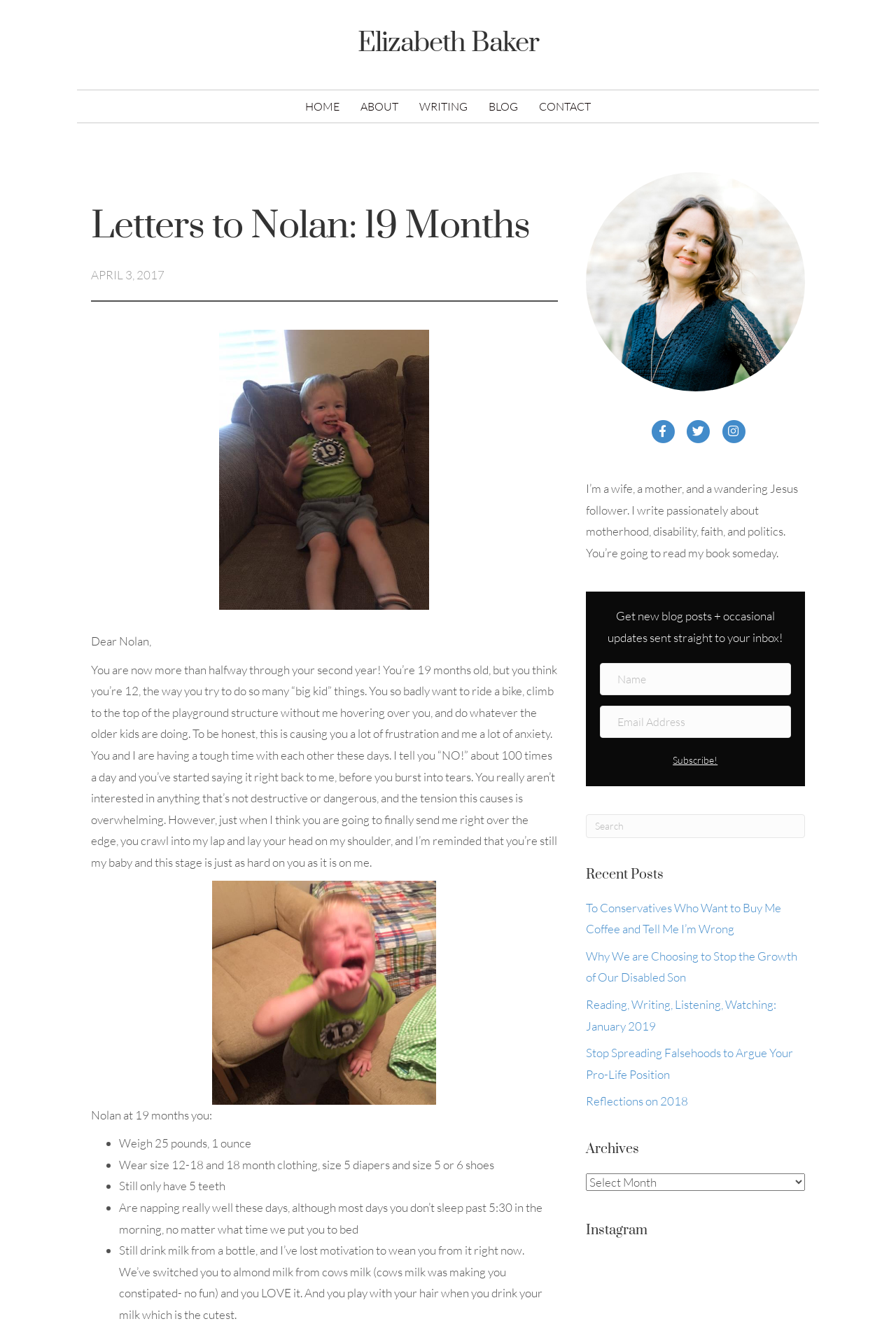Please find the bounding box for the UI element described by: "aria-describedby="name-error" name="fl-subscribe-form-name" placeholder="Name"".

[0.669, 0.5, 0.883, 0.524]